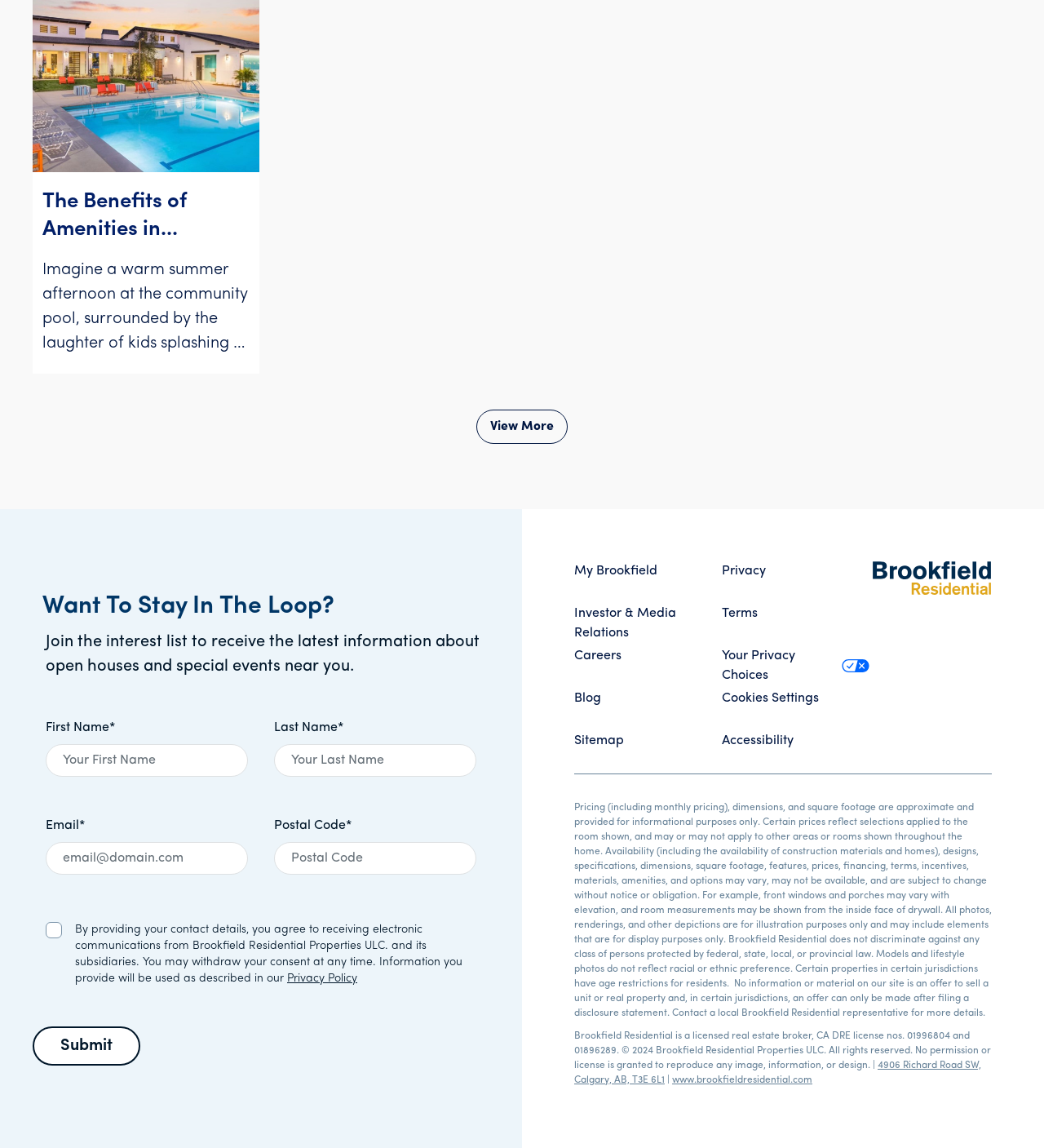Respond to the following query with just one word or a short phrase: 
What is the purpose of the 'View More' button?

To view more information